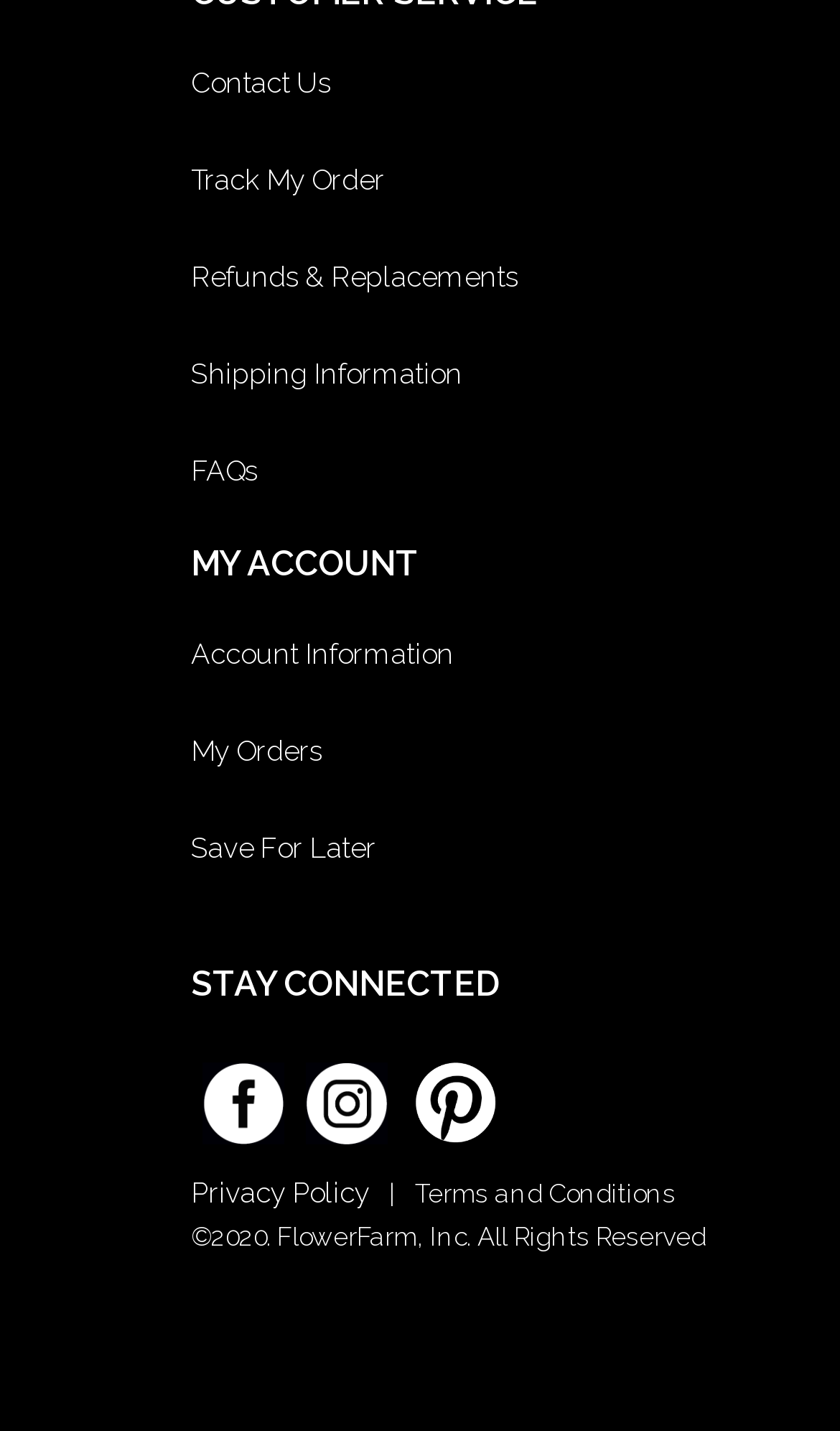Please find and report the bounding box coordinates of the element to click in order to perform the following action: "Contact us". The coordinates should be expressed as four float numbers between 0 and 1, in the format [left, top, right, bottom].

[0.227, 0.047, 0.851, 0.07]